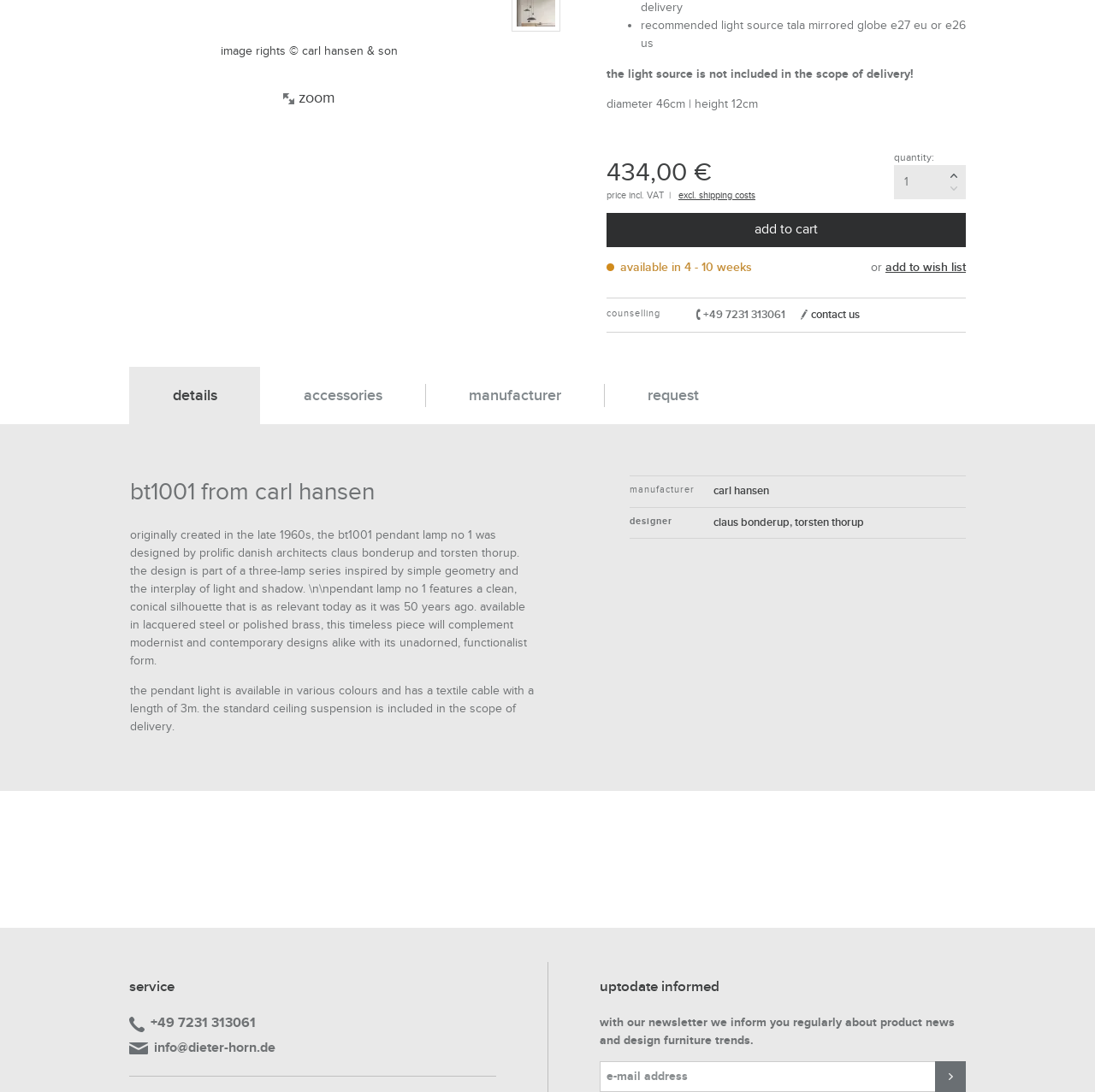Using the element description Research, predict the bounding box coordinates for the UI element. Provide the coordinates in (top-left x, top-left y, bottom-right x, bottom-right y) format with values ranging from 0 to 1.

None